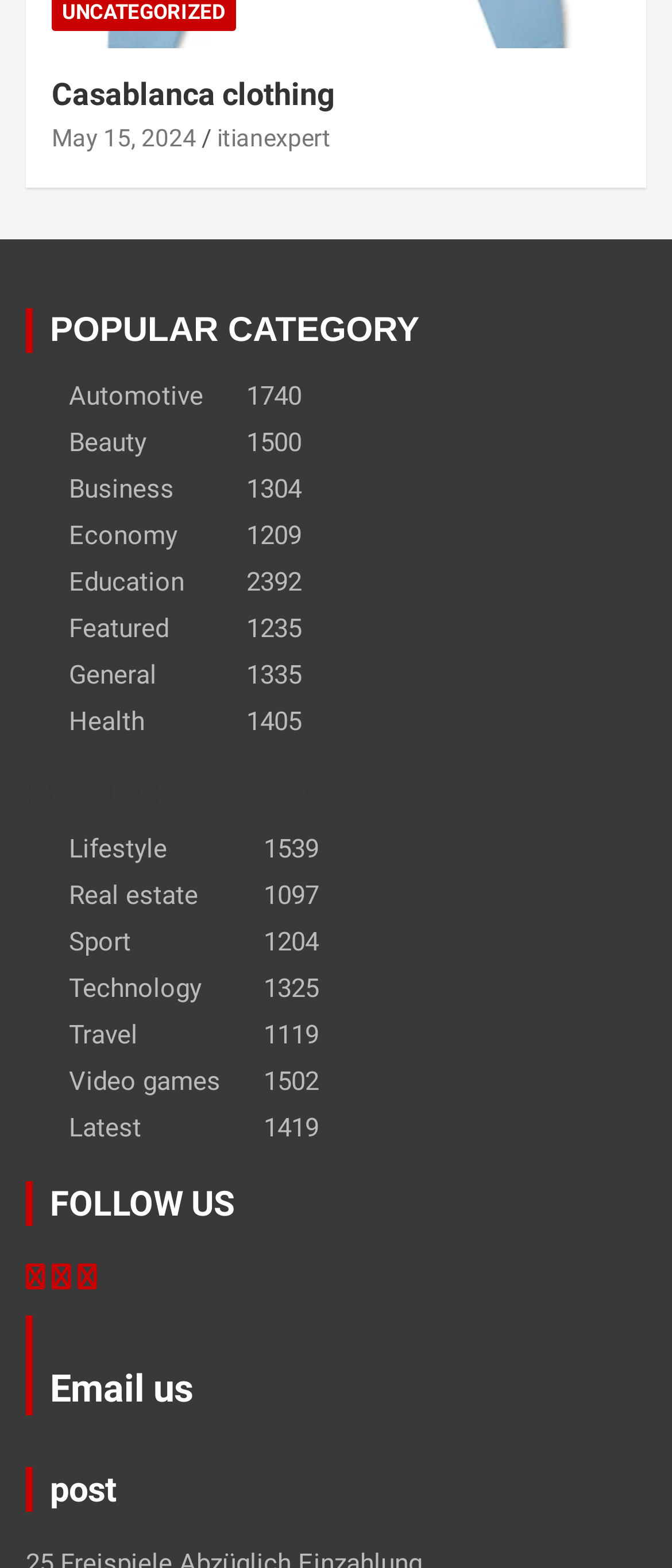Find the bounding box coordinates of the element I should click to carry out the following instruction: "View Automotive category".

[0.103, 0.243, 0.303, 0.263]